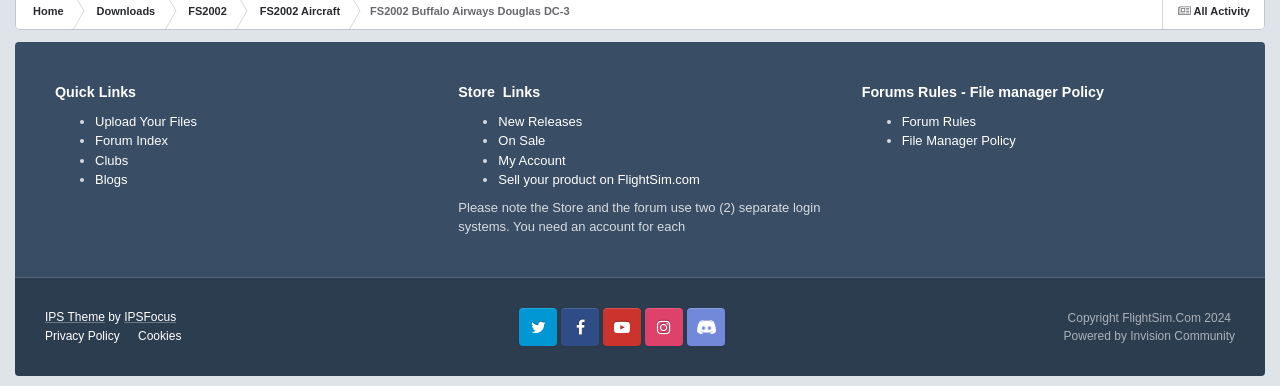Refer to the image and answer the question with as much detail as possible: What are the two separate login systems mentioned on this webpage?

The static text element 'Please note the Store and the forum use two (2) separate login systems. You need an account for each' suggests that the webpage has two separate login systems, one for the store and one for the forum.